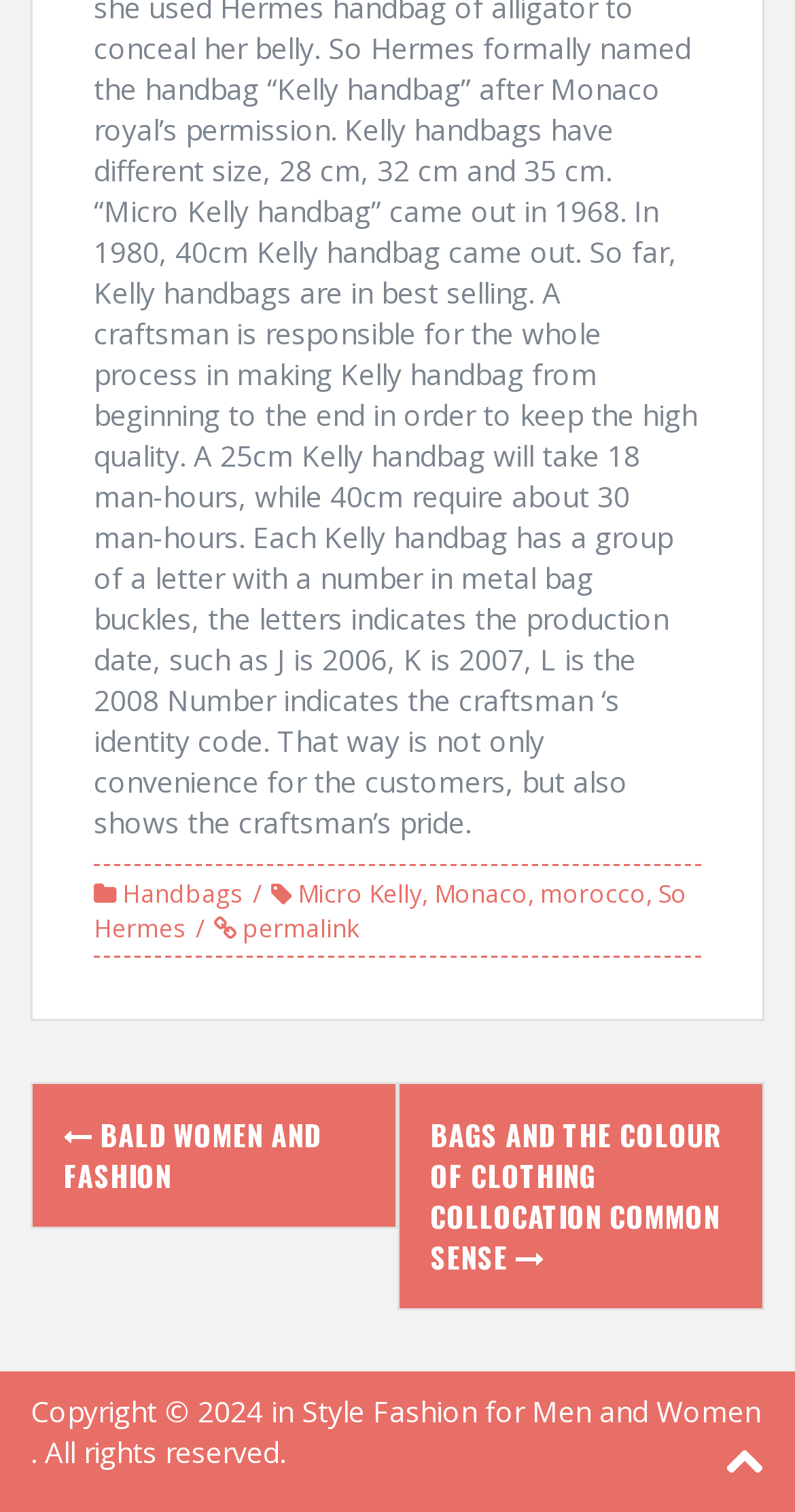Identify the bounding box coordinates of the clickable section necessary to follow the following instruction: "Explore books for 2023". The coordinates should be presented as four float numbers from 0 to 1, i.e., [left, top, right, bottom].

None